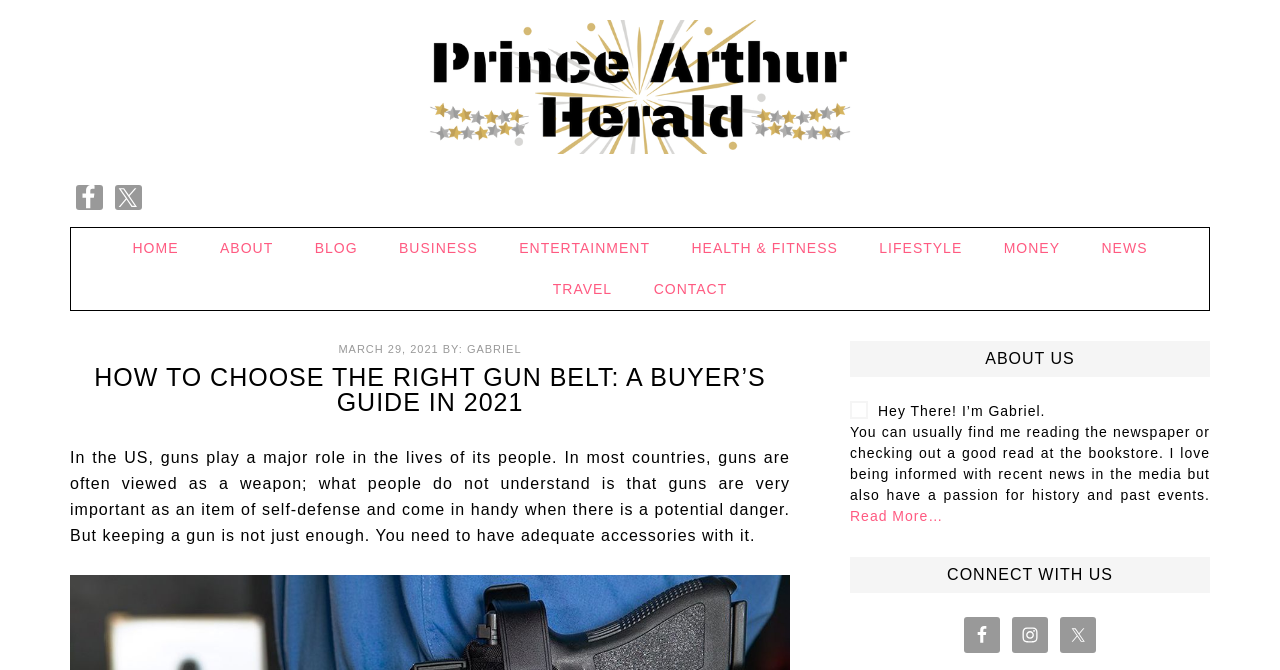Reply to the question with a single word or phrase:
What is the author of this article?

Gabriel